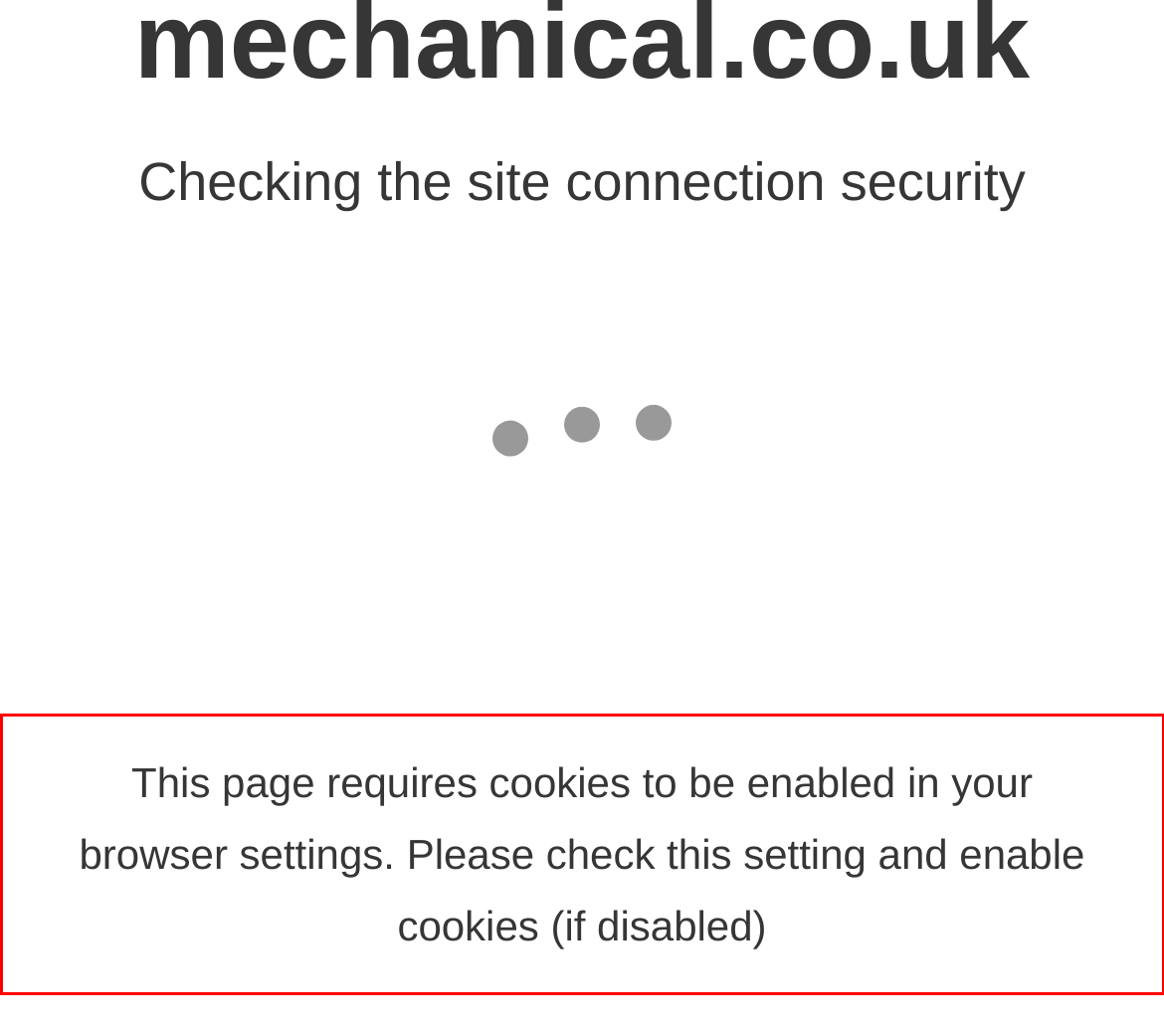From the given screenshot of a webpage, identify the red bounding box and extract the text content within it.

This page requires cookies to be enabled in your browser settings. Please check this setting and enable cookies (if disabled)